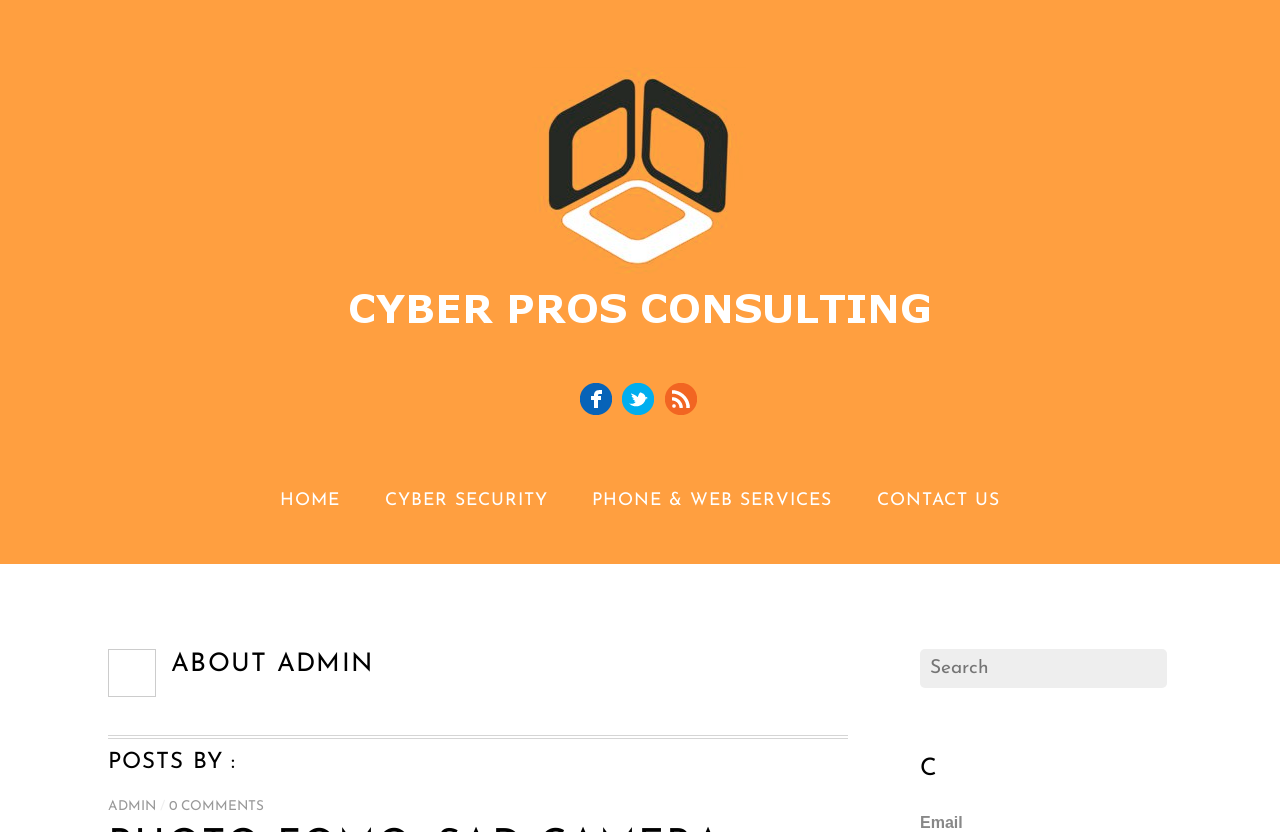How many social media links are there?
Provide an in-depth answer to the question, covering all aspects.

I counted the links to Facebook, Twitter, and RSS, which are all social media platforms, and found that there are three of them.